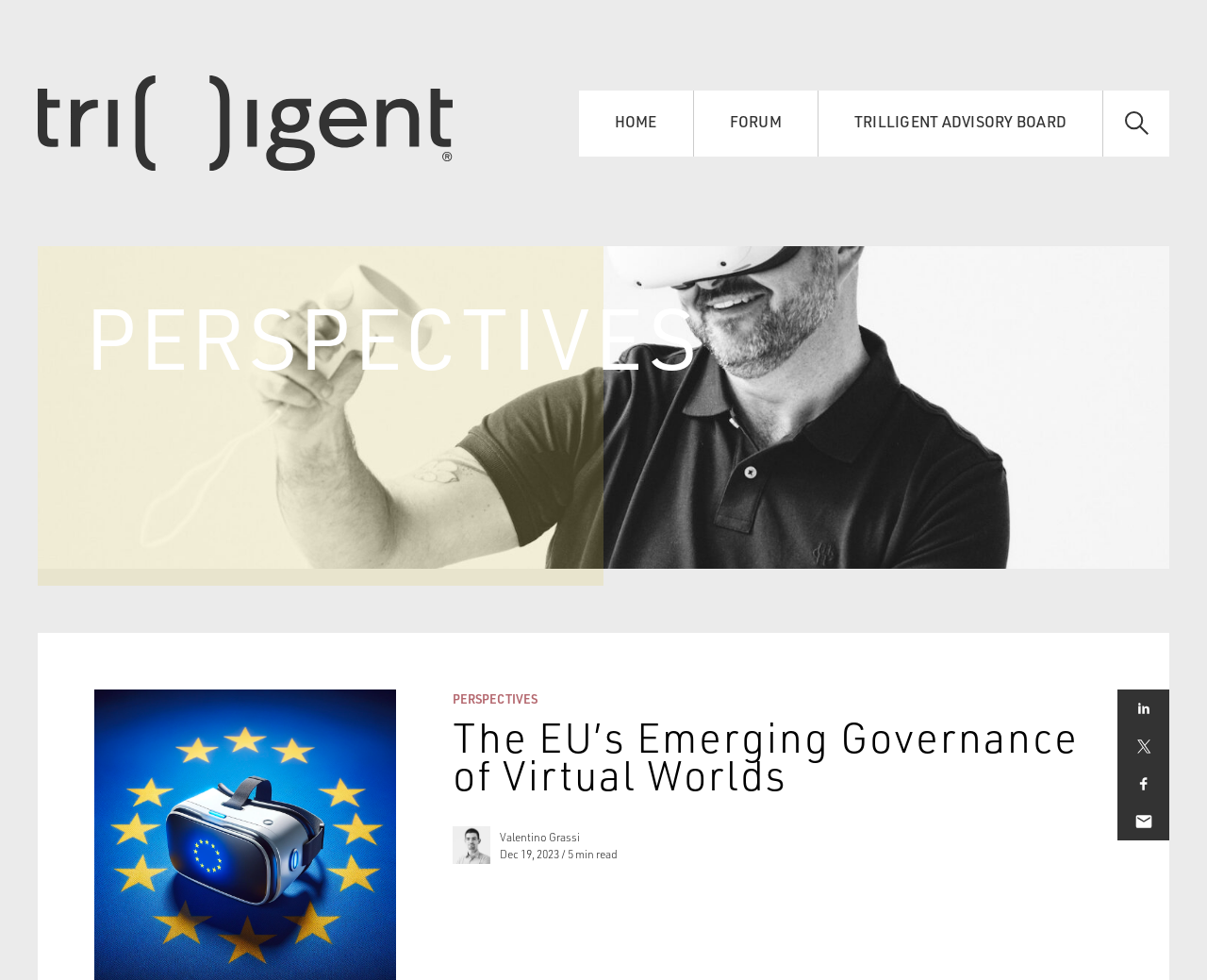For the following element description, predict the bounding box coordinates in the format (top-left x, top-left y, bottom-right x, bottom-right y). All values should be floating point numbers between 0 and 1. Description: Trilligent Advisory Board

[0.678, 0.092, 0.914, 0.159]